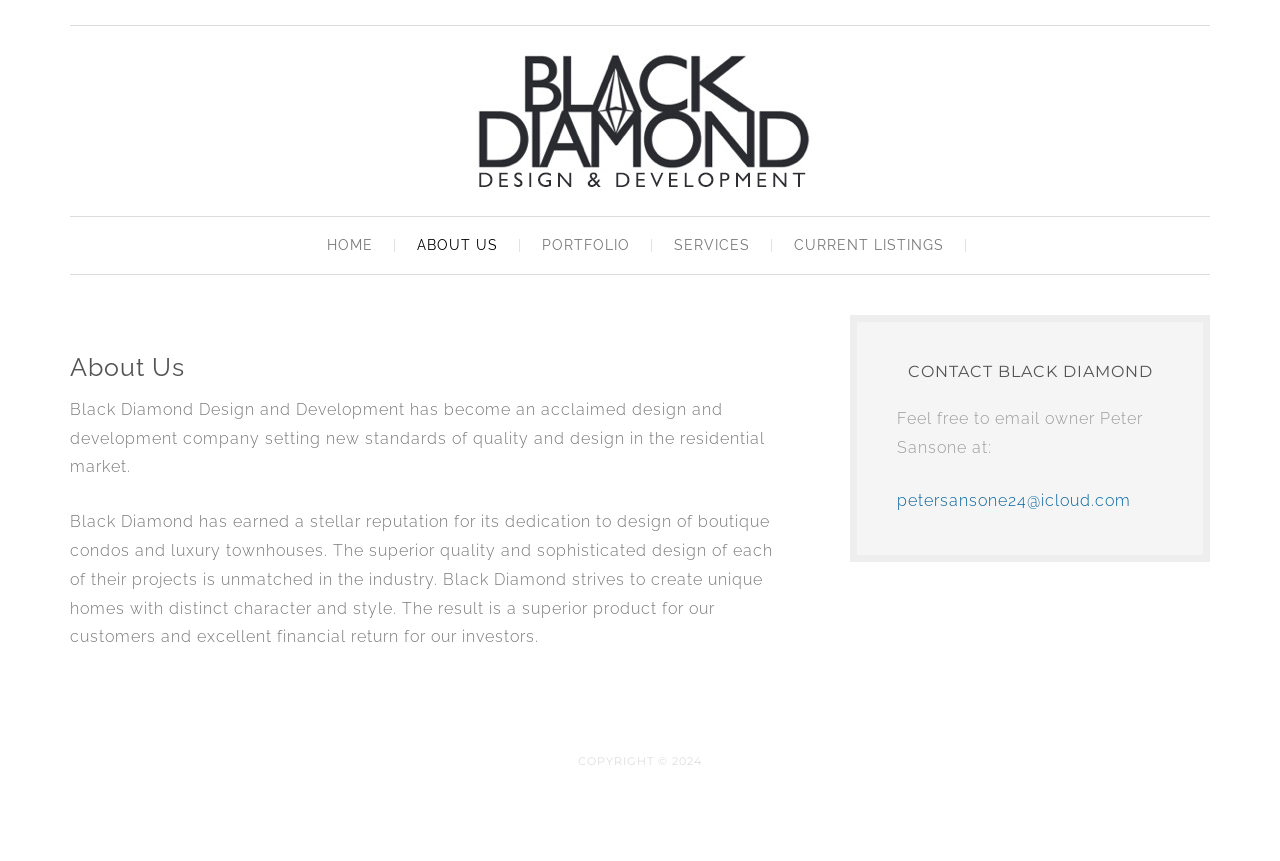Offer a detailed explanation of the webpage layout and contents.

The webpage is about Black Diamond Development, a design and development company. At the top left, there is a link to the company's name. Below it, there is a main navigation menu with five links: HOME, ABOUT US, PORTFOLIO, SERVICES, and CURRENT LISTINGS. 

The main content of the page is an article about the company, which is divided into three sections. The first section is a header with the title "About Us". Below it, there is a paragraph describing the company's reputation and dedication to design. The second section is another paragraph that elaborates on the company's goals and achievements. 

On the right side of the page, there is a primary sidebar with a heading "CONTACT BLACK DIAMOND". Below it, there is a message encouraging visitors to email the owner, Peter Sansone, with his email address provided as a link. 

At the bottom of the page, there is a copyright notice stating "COPYRIGHT © 2024".